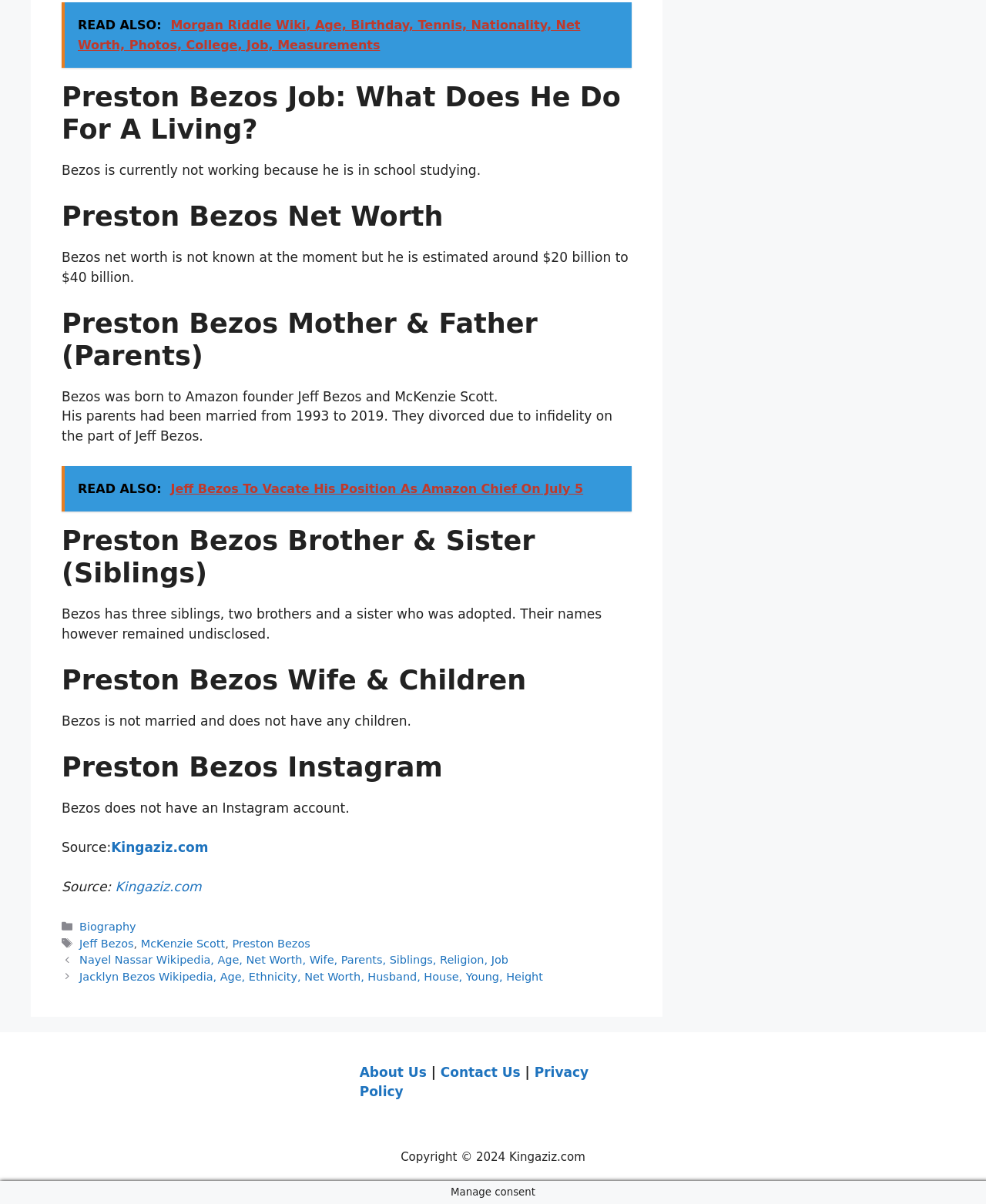Who are Preston Bezos' parents?
Analyze the image and deliver a detailed answer to the question.

The webpage mentions that Preston Bezos was born to Amazon founder Jeff Bezos and McKenzie Scott, indicating that they are his parents.